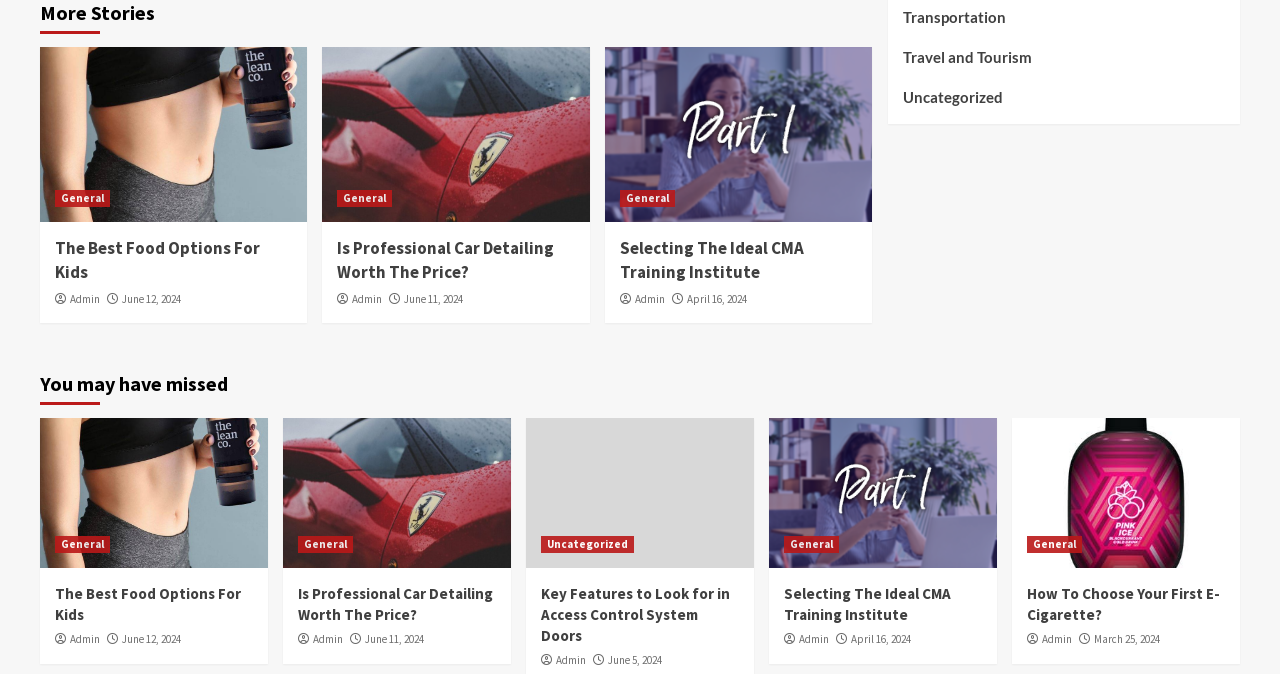Can you find the bounding box coordinates of the area I should click to execute the following instruction: "Click on the link to read about the best food options for kids"?

[0.031, 0.07, 0.24, 0.33]